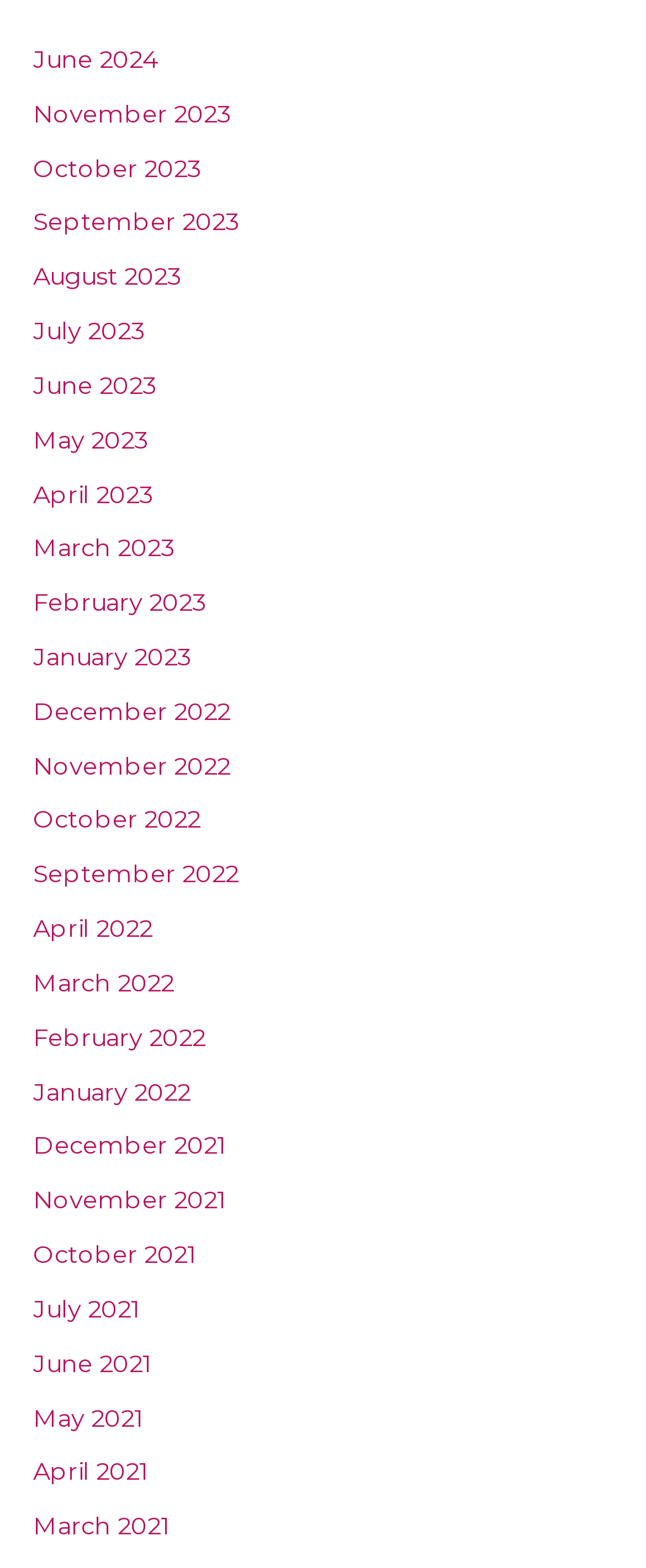What is the earliest month listed?
Please provide a comprehensive answer based on the contents of the image.

By examining the list of links, I found that the earliest month listed is December 2021, which is the last link in the list.